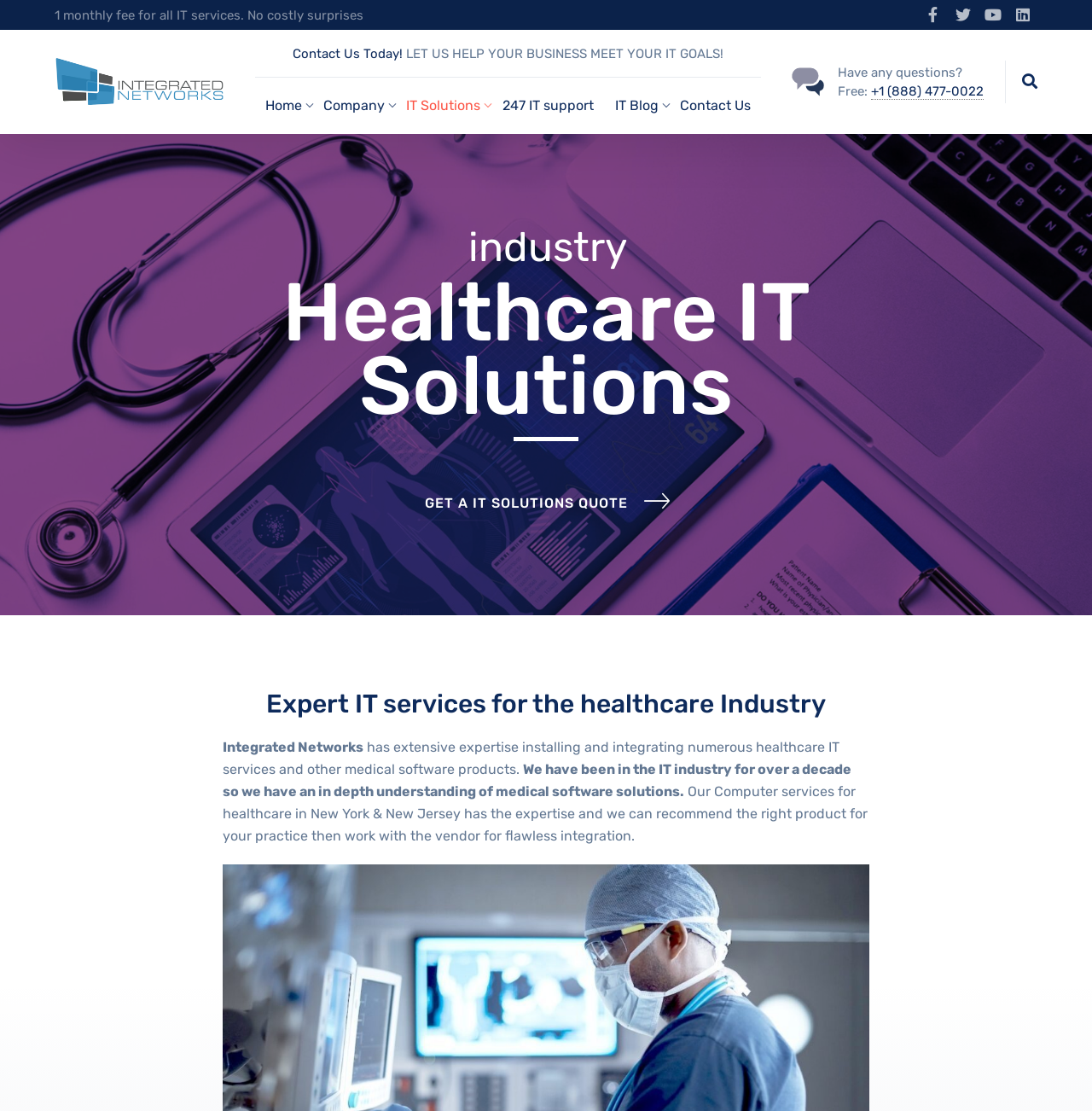Using the element description provided, determine the bounding box coordinates in the format (top-left x, top-left y, bottom-right x, bottom-right y). Ensure that all values are floating point numbers between 0 and 1. Element description: Get a IT solutions quote

[0.389, 0.431, 0.614, 0.471]